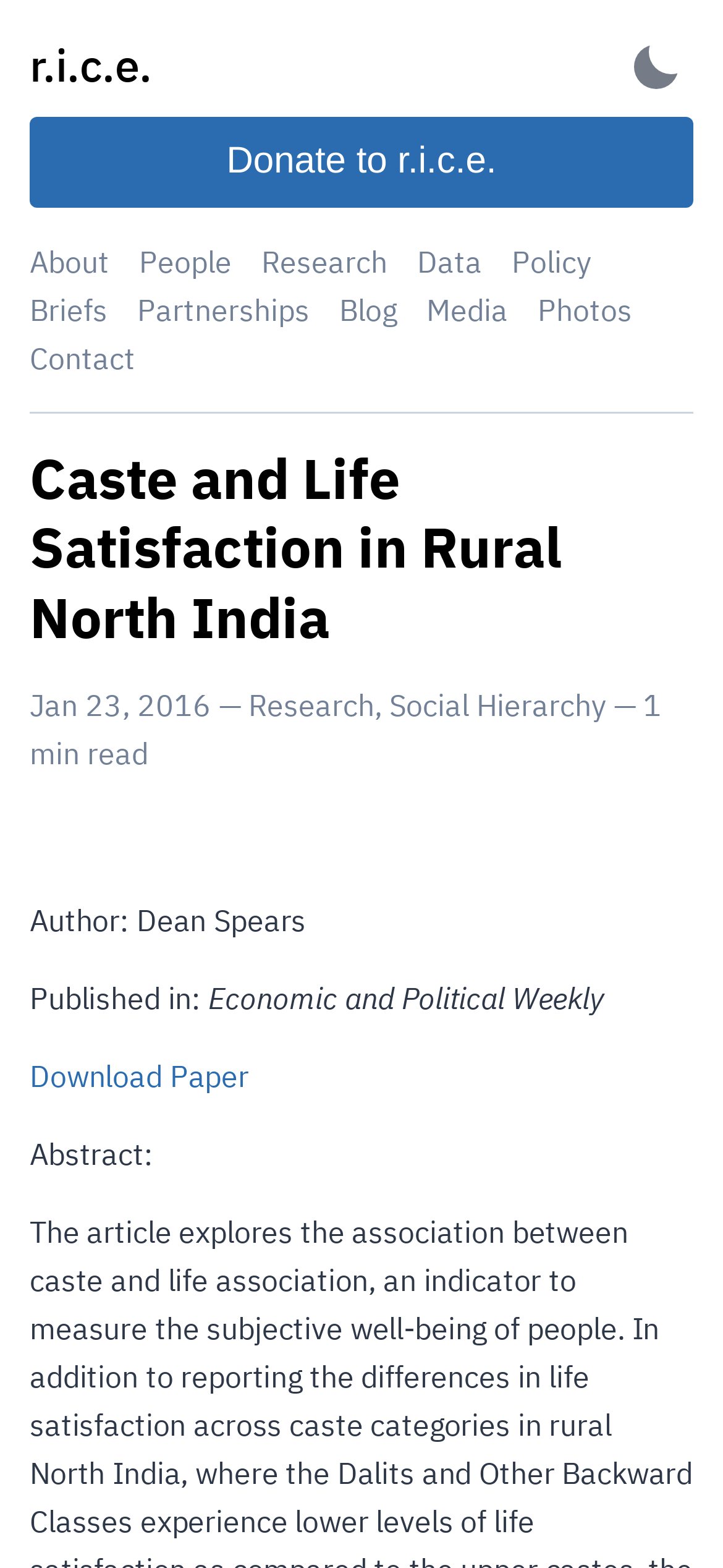Find the bounding box coordinates of the element you need to click on to perform this action: 'download the paper'. The coordinates should be represented by four float values between 0 and 1, in the format [left, top, right, bottom].

[0.041, 0.674, 0.344, 0.698]